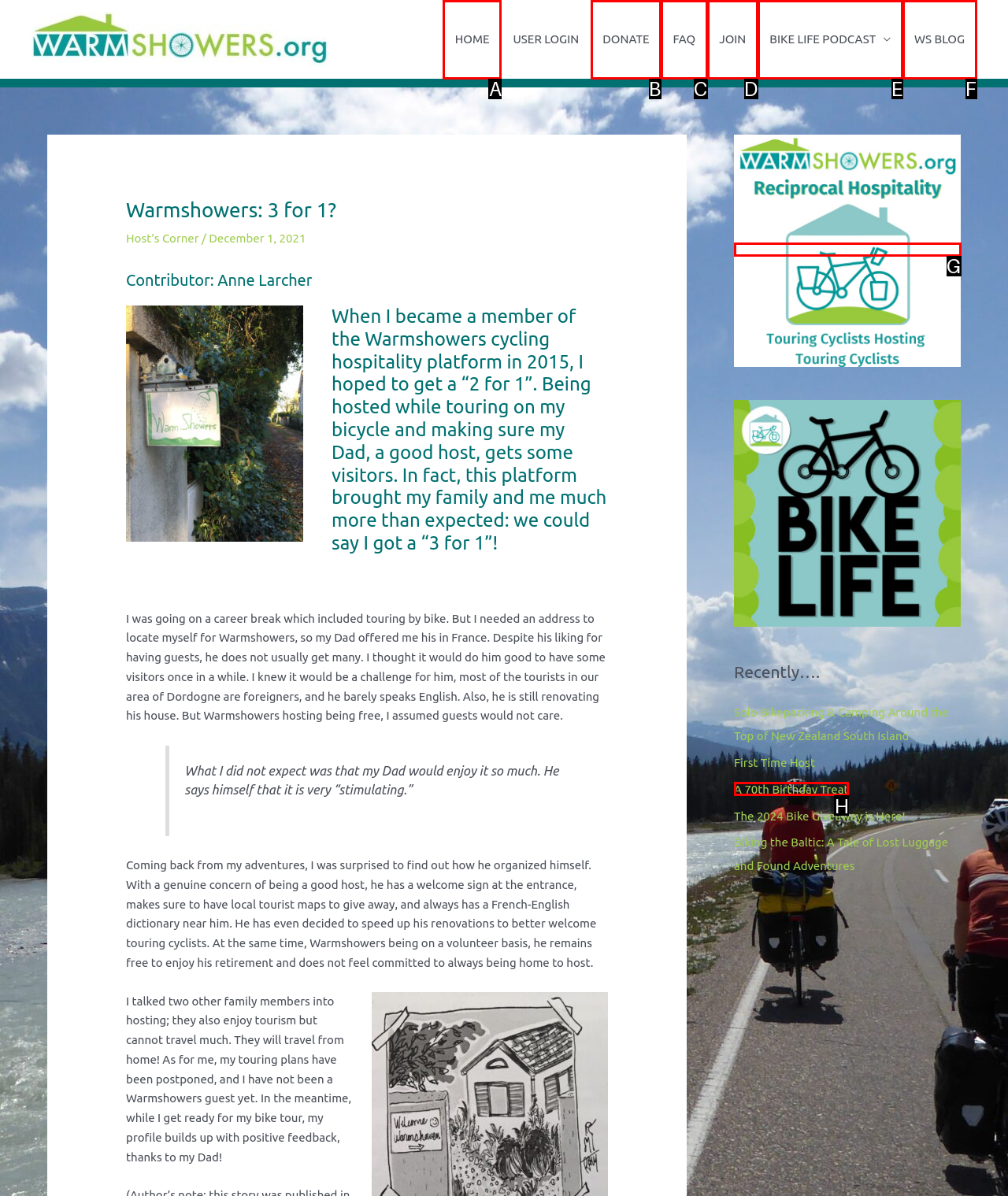Choose the HTML element that best fits the description: alt="Warmshowers Reciprocal Hospitality". Answer with the option's letter directly.

G